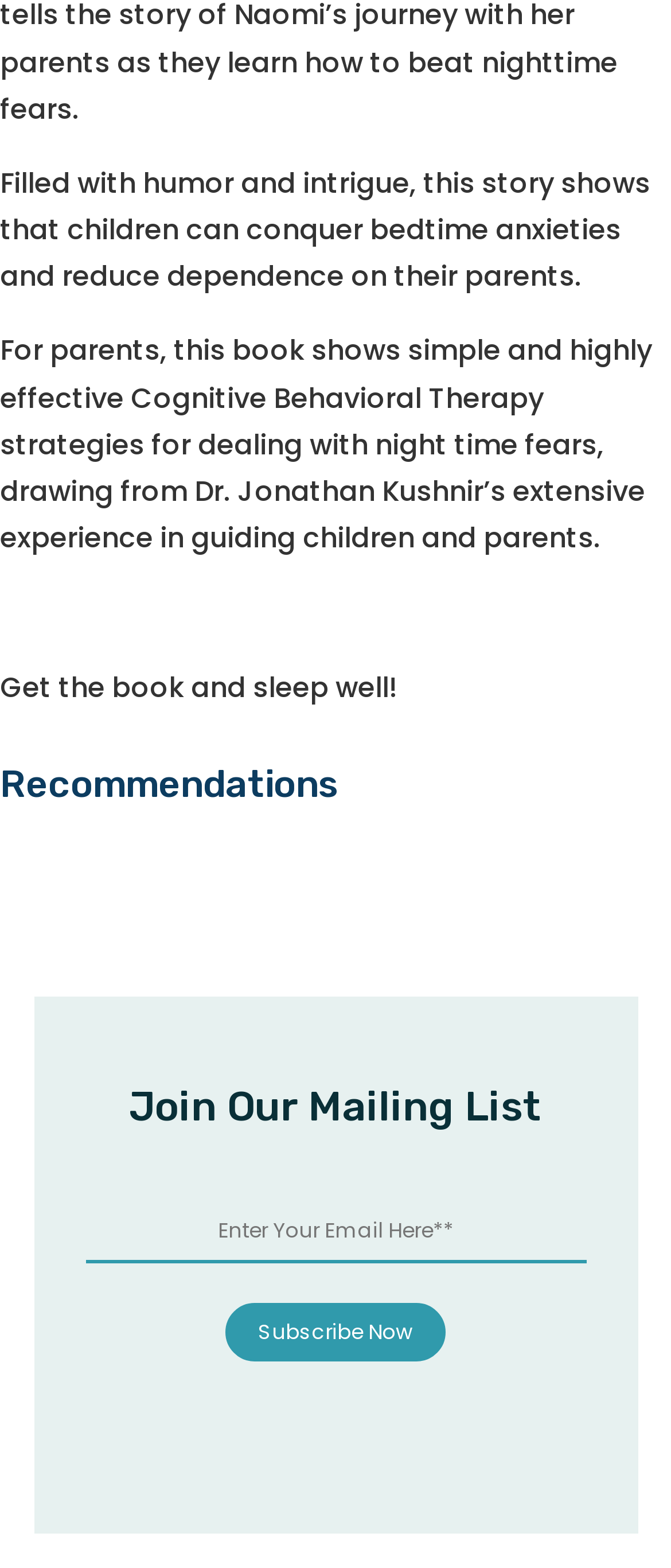Please answer the following question using a single word or phrase: 
What is the section below the 'Recommendations' heading?

Mailing list form